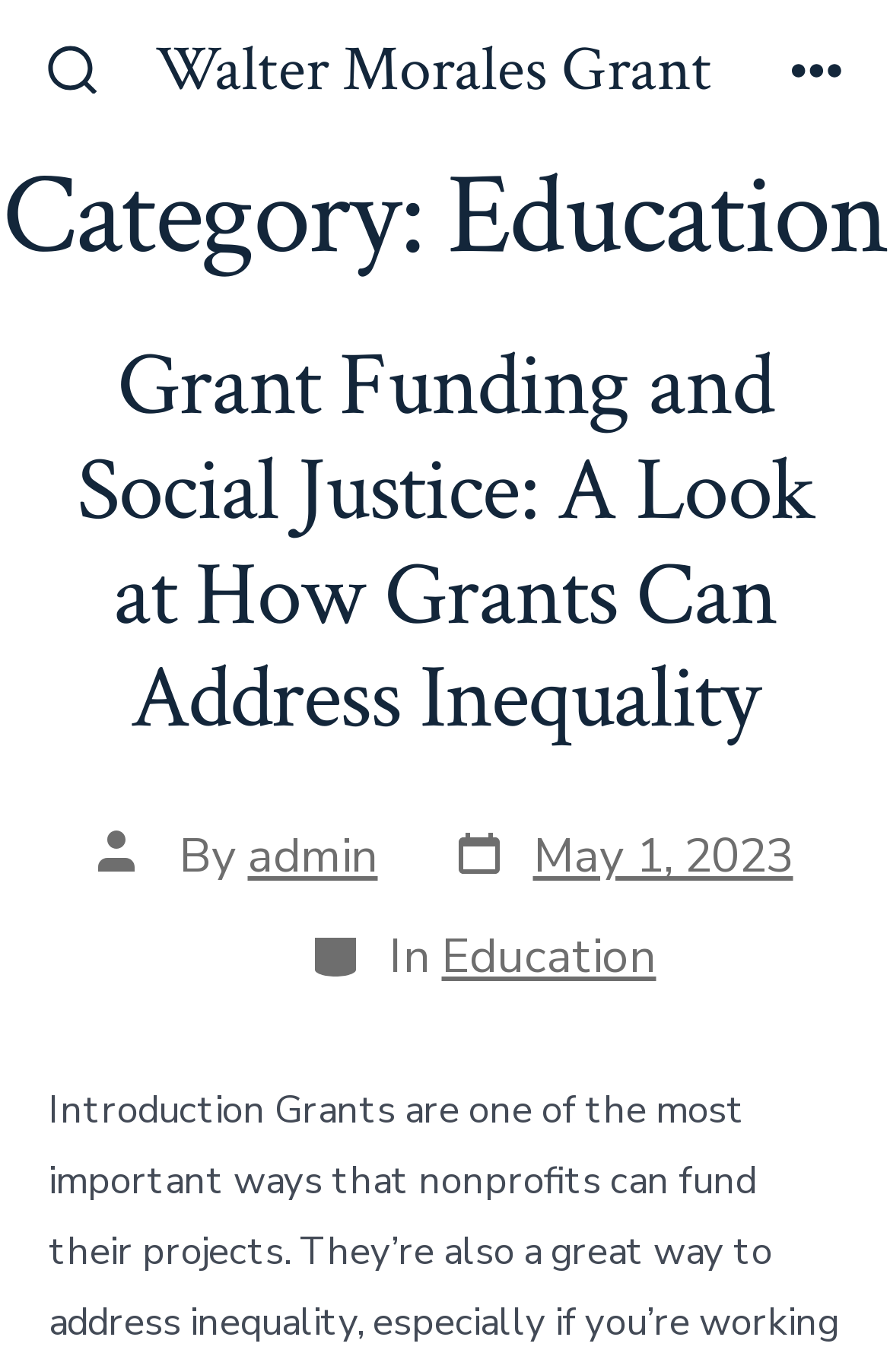How many links are there in the current post?
Give a thorough and detailed response to the question.

I counted the links by looking at the sub-elements of the 'Category: Education' heading and found four links: 'Grant Funding and Social Justice: A Look at How Grants Can Address Inequality', 'admin', 'Post date May 1, 2023', and 'Education'.